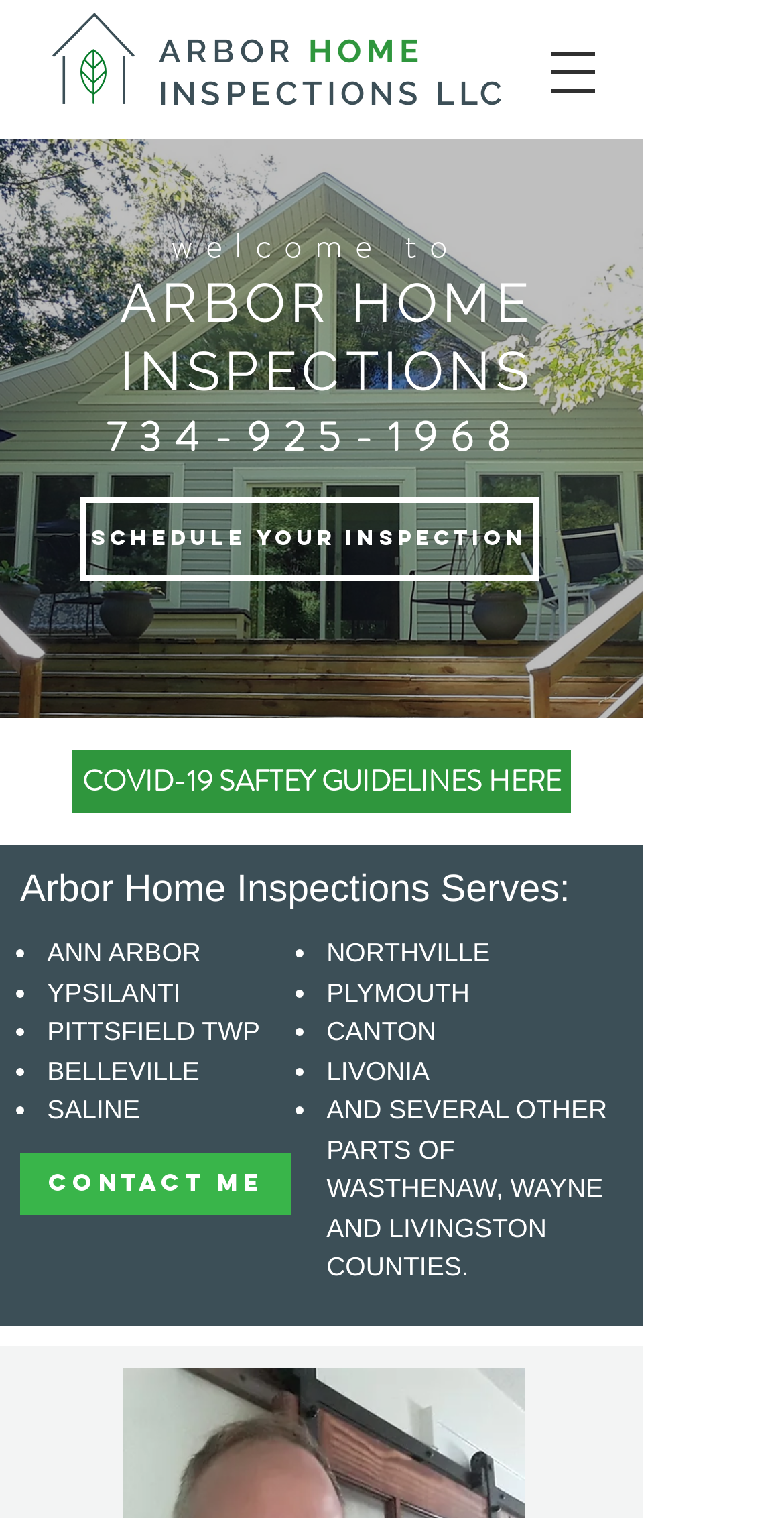Determine the bounding box of the UI element mentioned here: "COVID-19 SAFTEY GUIDELINES HERE". The coordinates must be in the format [left, top, right, bottom] with values ranging from 0 to 1.

[0.092, 0.494, 0.728, 0.535]